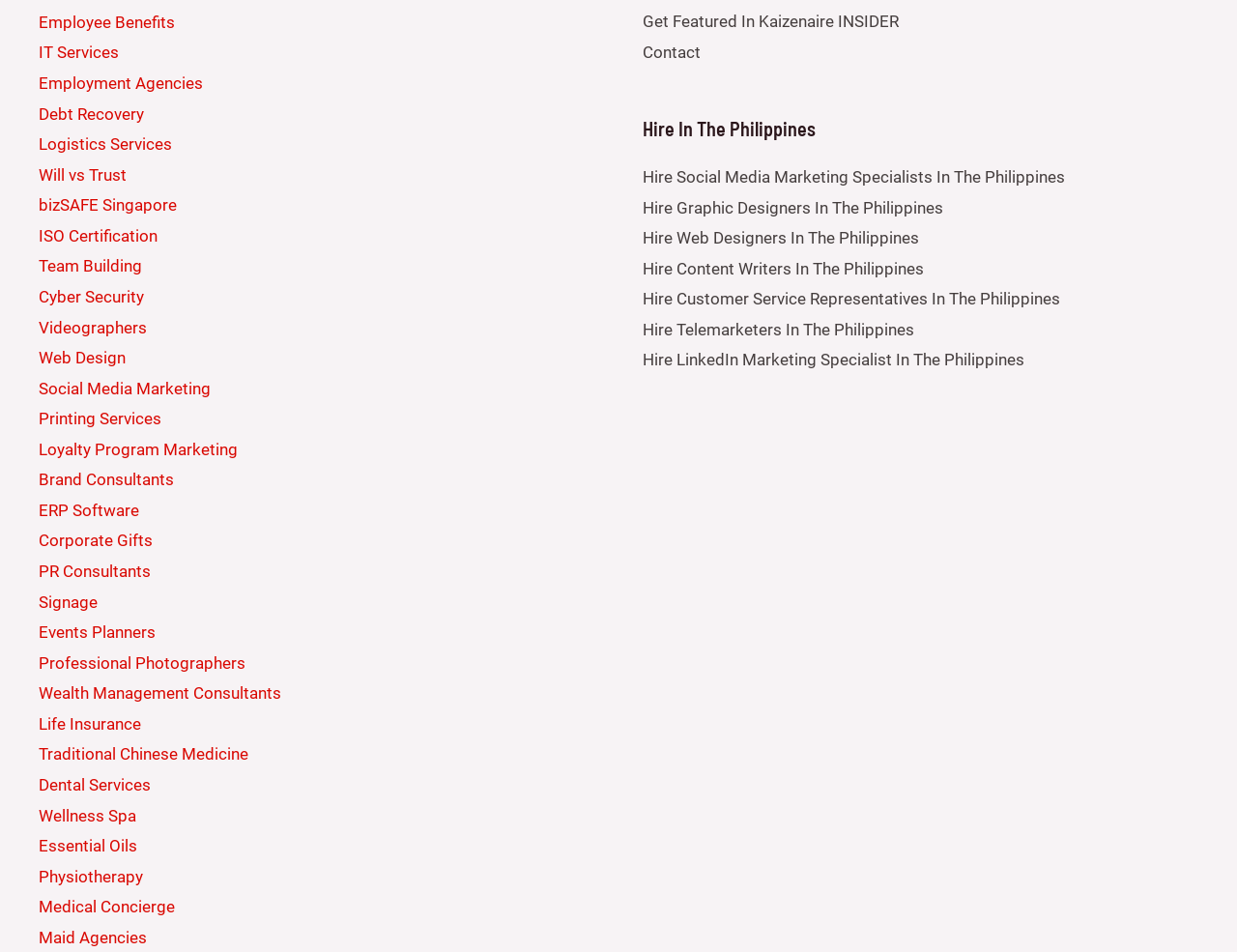Find and provide the bounding box coordinates for the UI element described with: "Cyber Security".

[0.031, 0.301, 0.116, 0.322]